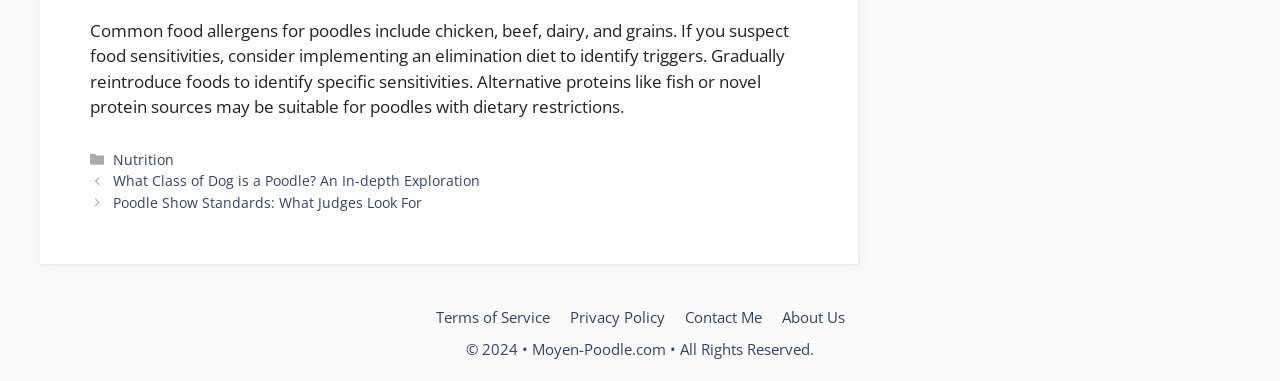Refer to the screenshot and answer the following question in detail:
What is the topic of the main text?

The main text on the webpage discusses common food allergens for poodles, including chicken, beef, dairy, and grains, and suggests implementing an elimination diet to identify triggers.